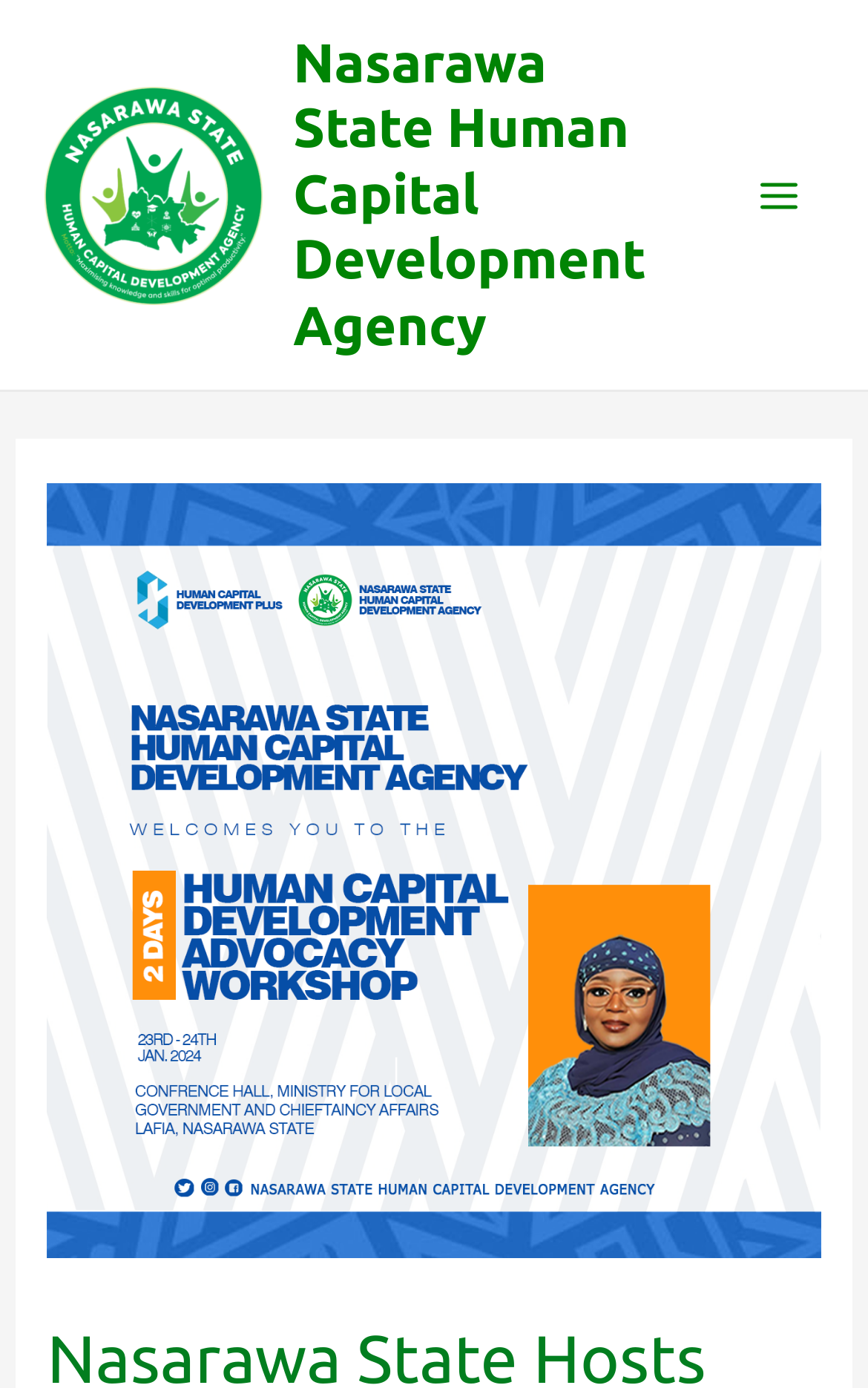What is the text of the webpage's headline?

Nasarawa State Hosts Human Capital Development Advocacy Workshop